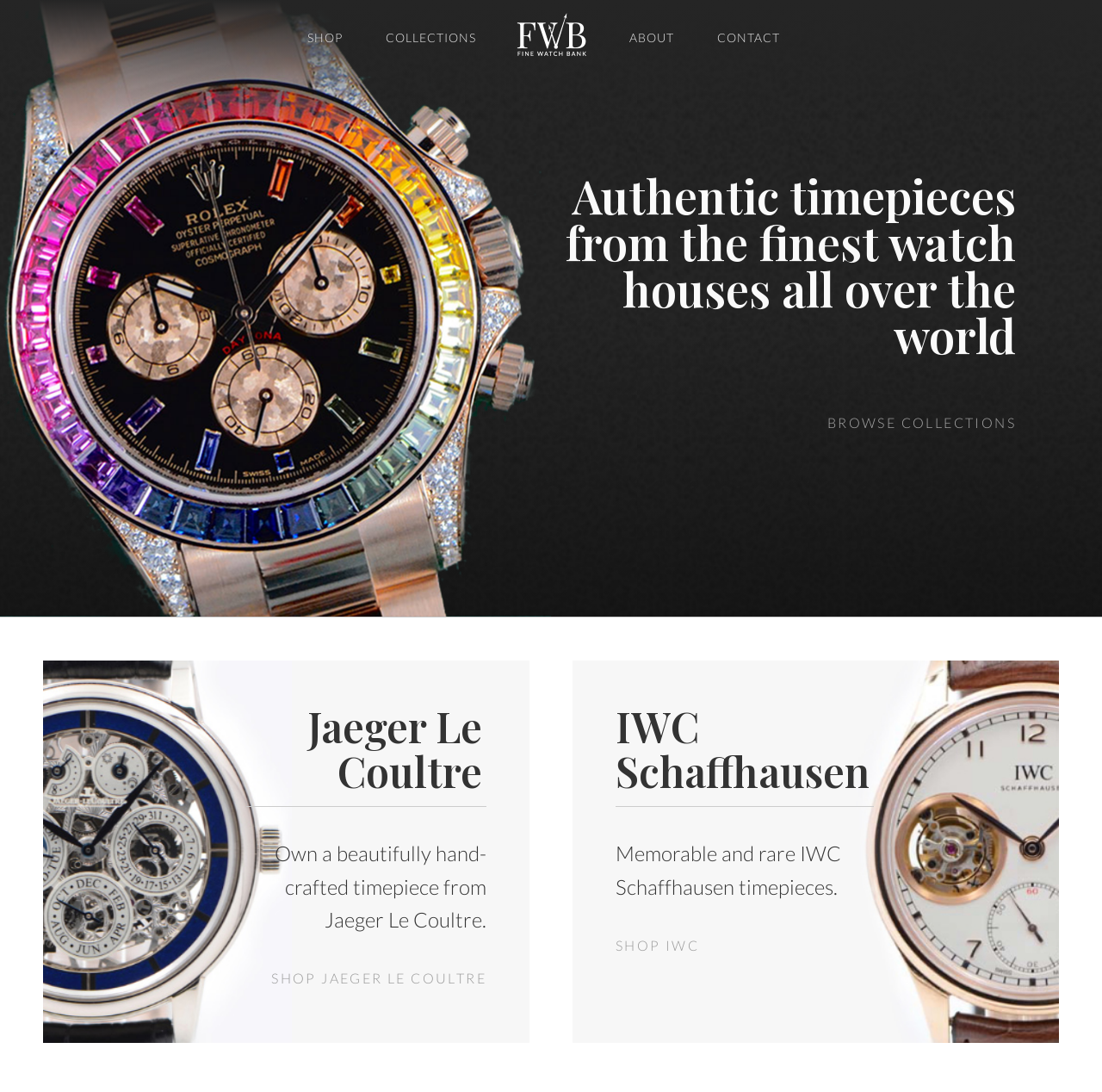Give the bounding box coordinates for the element described as: "Contact".

[0.631, 0.0, 0.727, 0.071]